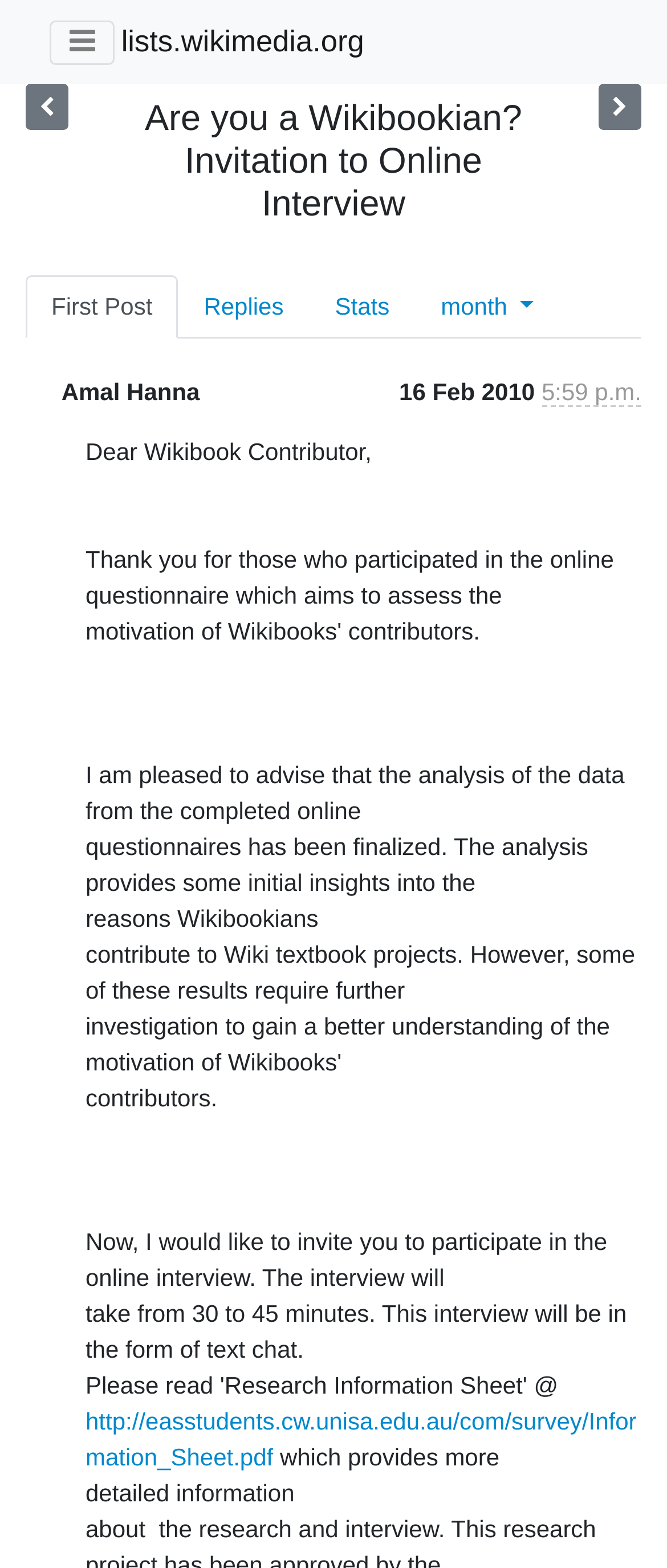How many links are there in the top navigation?
Please respond to the question with as much detail as possible.

I found the number of links in the top navigation by counting the link elements with bounding boxes [0.038, 0.053, 0.103, 0.083], [0.205, 0.062, 0.795, 0.145], [0.897, 0.053, 0.962, 0.083], and [0.182, 0.008, 0.546, 0.046] which are located at the top of the page